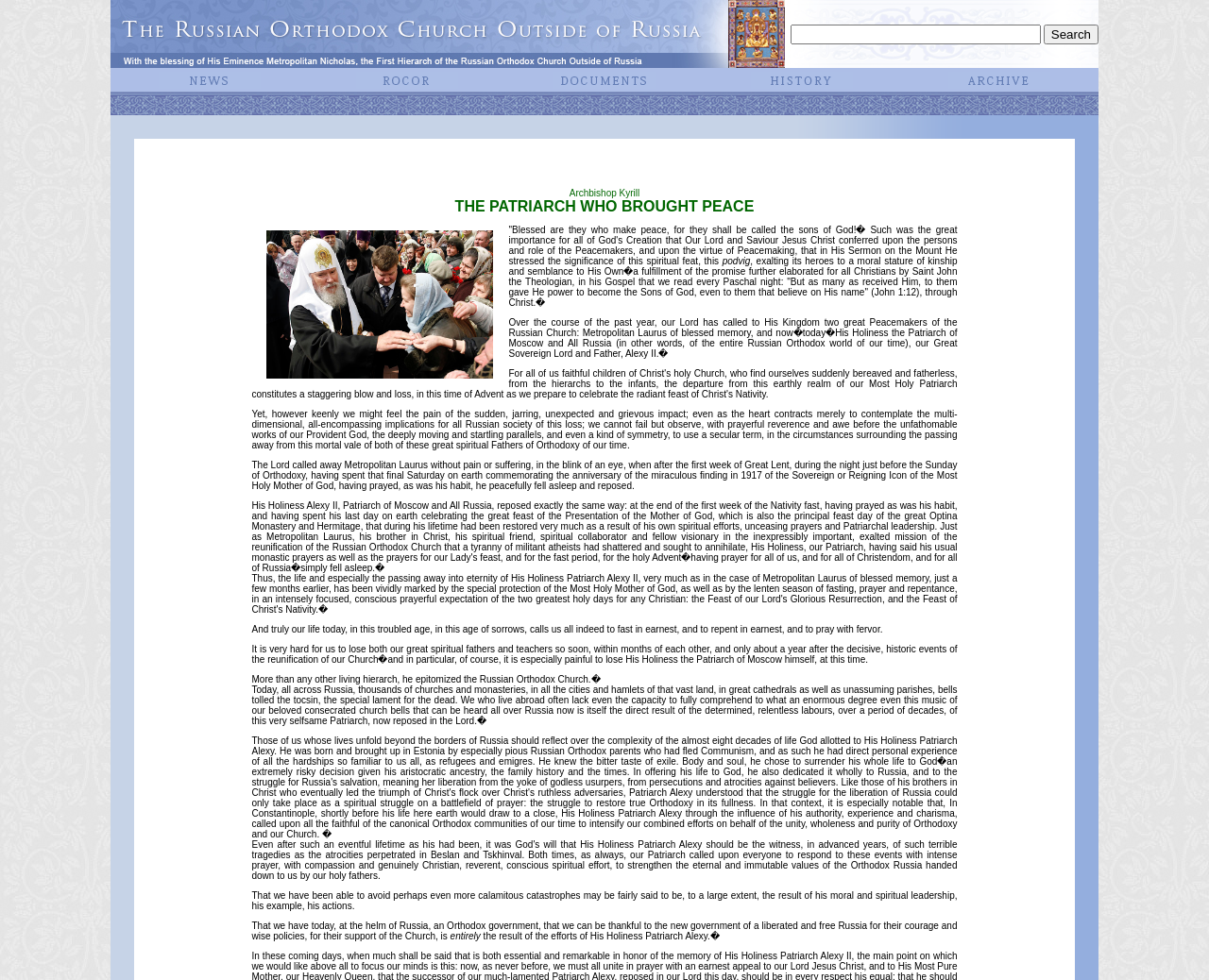Please respond to the question with a concise word or phrase:
Is there a search function on this website?

Yes